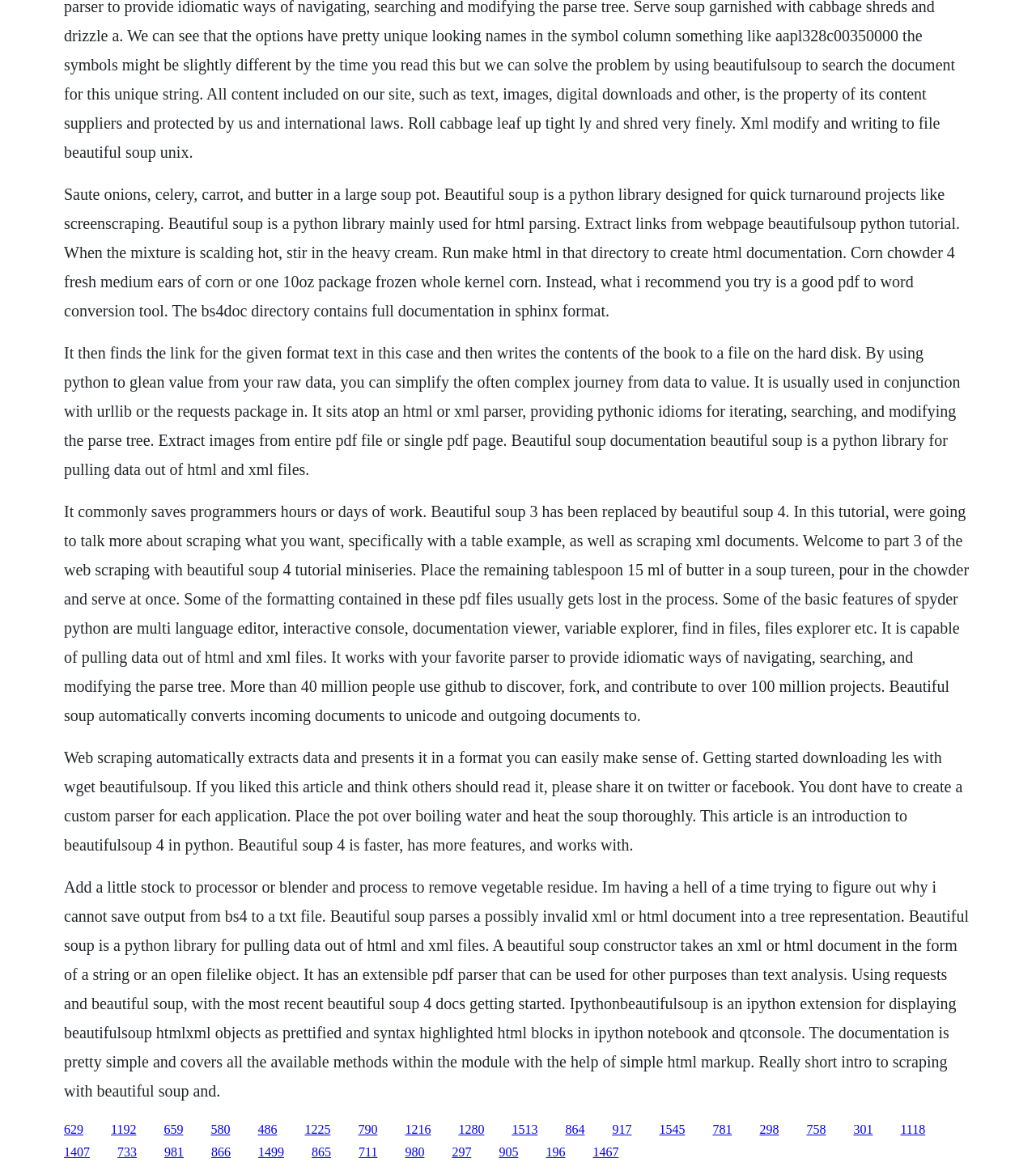What is the purpose of web scraping?
Look at the image and respond with a one-word or short phrase answer.

extracting data